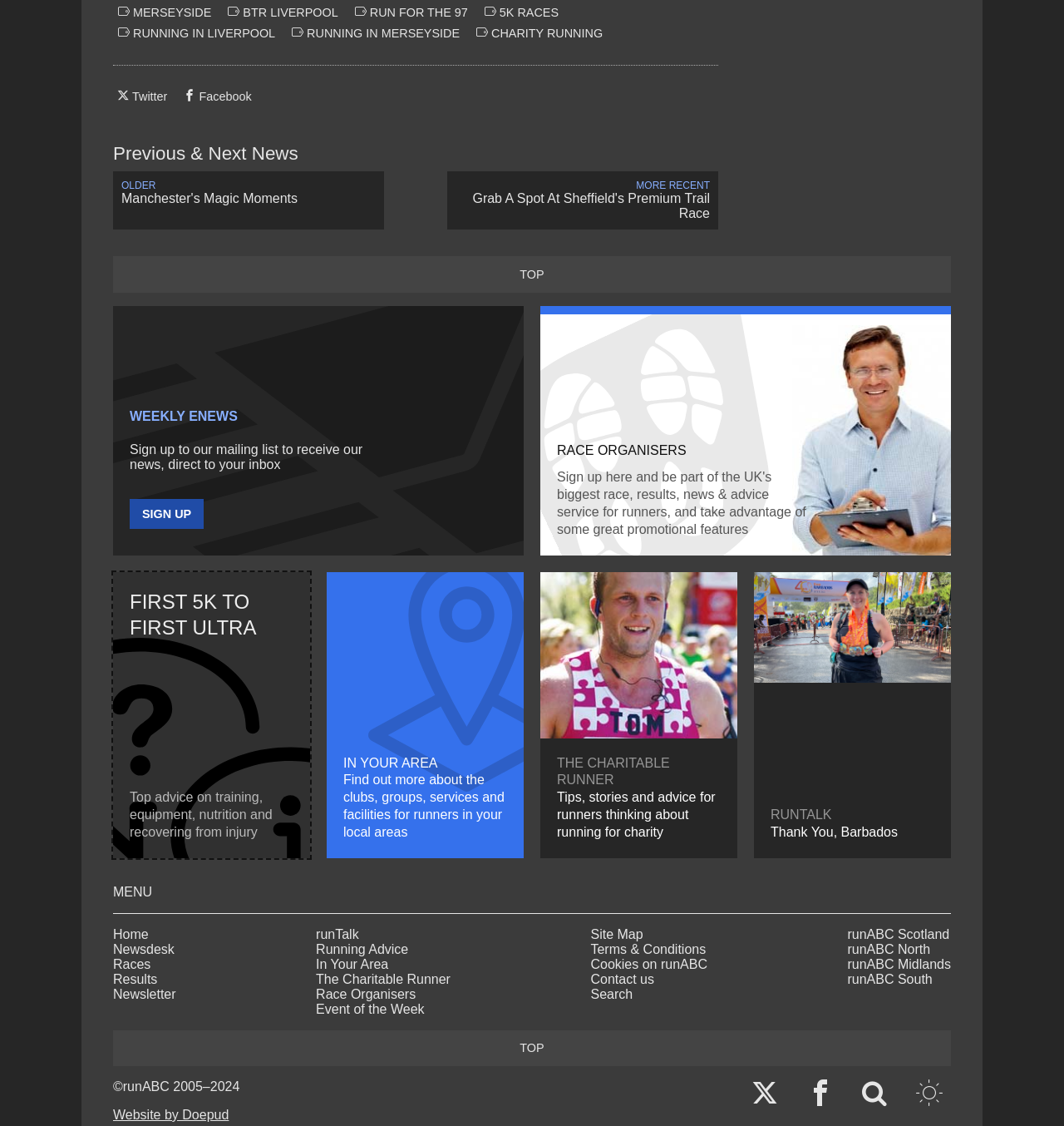Could you find the bounding box coordinates of the clickable area to complete this instruction: "Go to the home page"?

[0.106, 0.823, 0.14, 0.836]